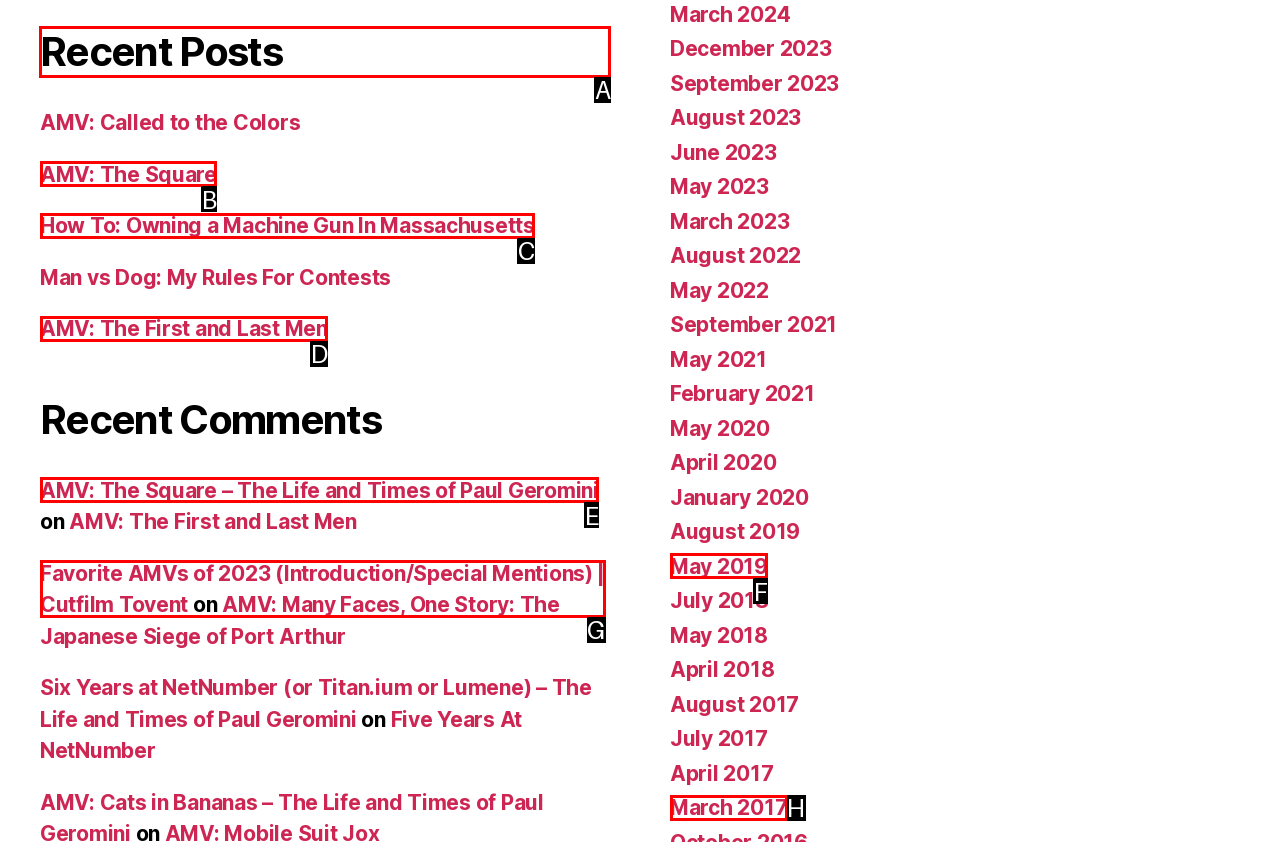Tell me which UI element to click to fulfill the given task: View recent posts. Respond with the letter of the correct option directly.

A